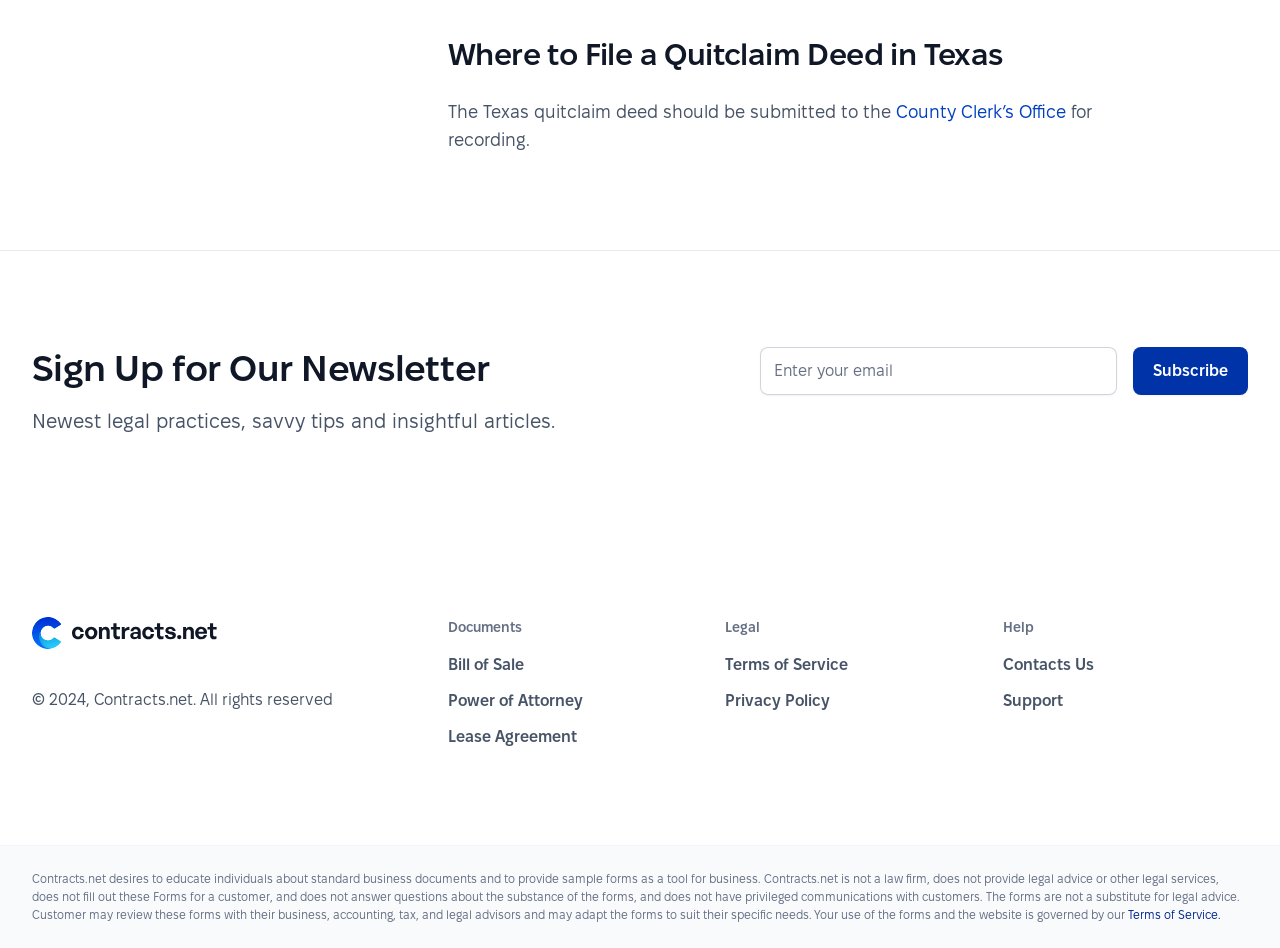Determine the bounding box coordinates of the clickable region to execute the instruction: "Enter your email". The coordinates should be four float numbers between 0 and 1, denoted as [left, top, right, bottom].

[0.605, 0.366, 0.862, 0.417]